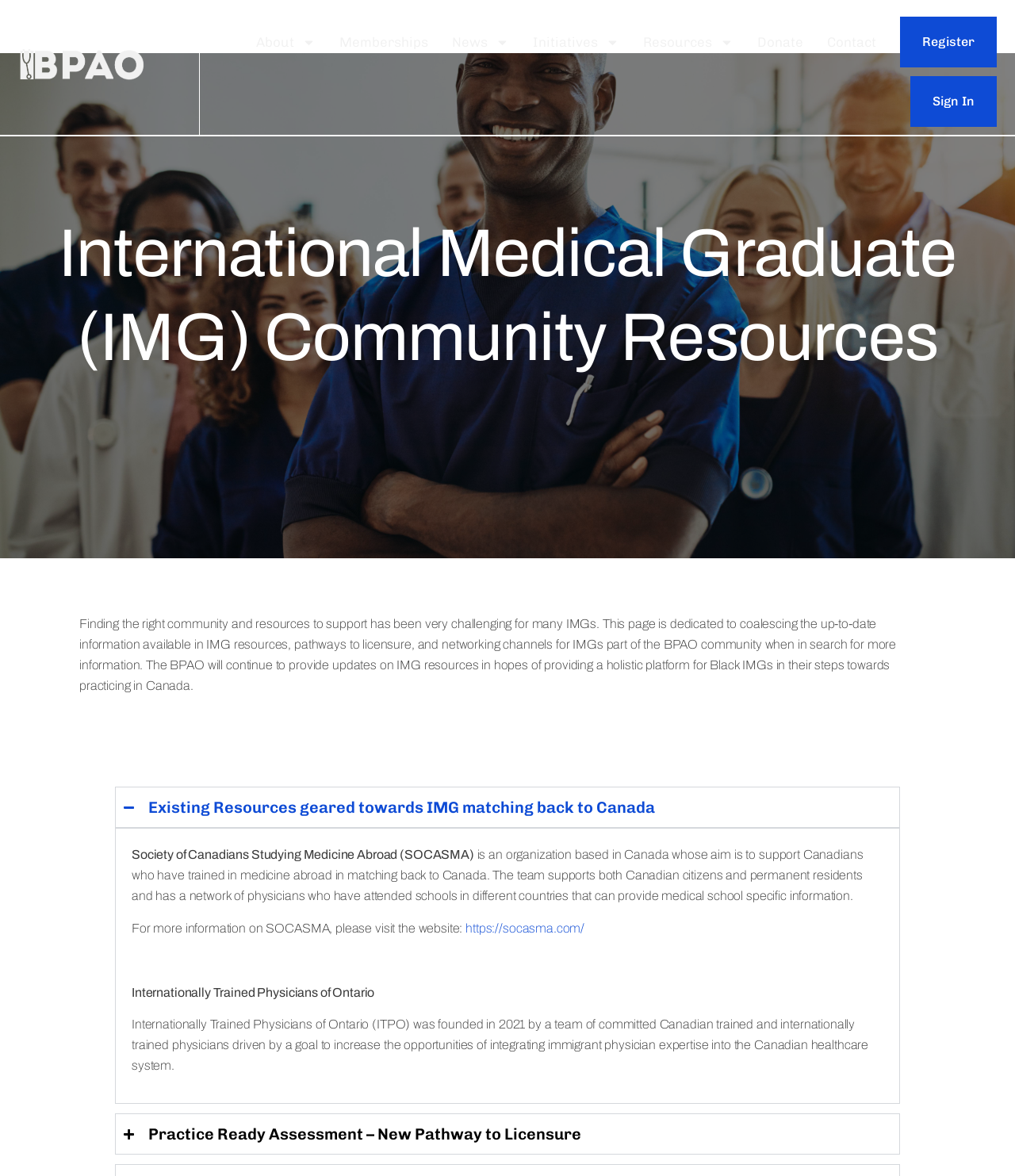What is the name of the organization that supports Canadians who have trained in medicine abroad?
Using the image, respond with a single word or phrase.

SOCASMA